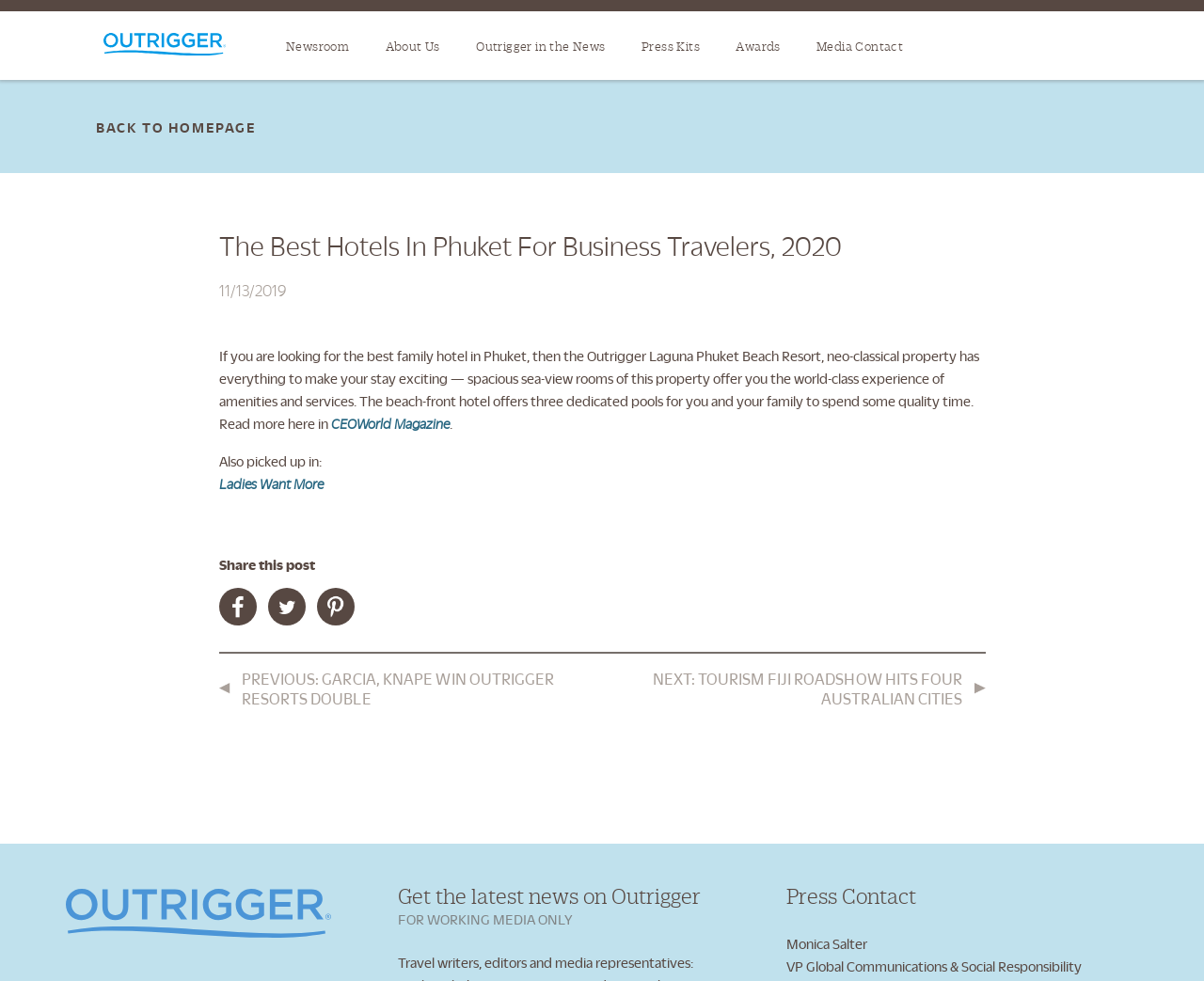Pinpoint the bounding box coordinates of the clickable element needed to complete the instruction: "Read more about the Outrigger Laguna Phuket Beach Resort". The coordinates should be provided as four float numbers between 0 and 1: [left, top, right, bottom].

[0.182, 0.354, 0.813, 0.44]